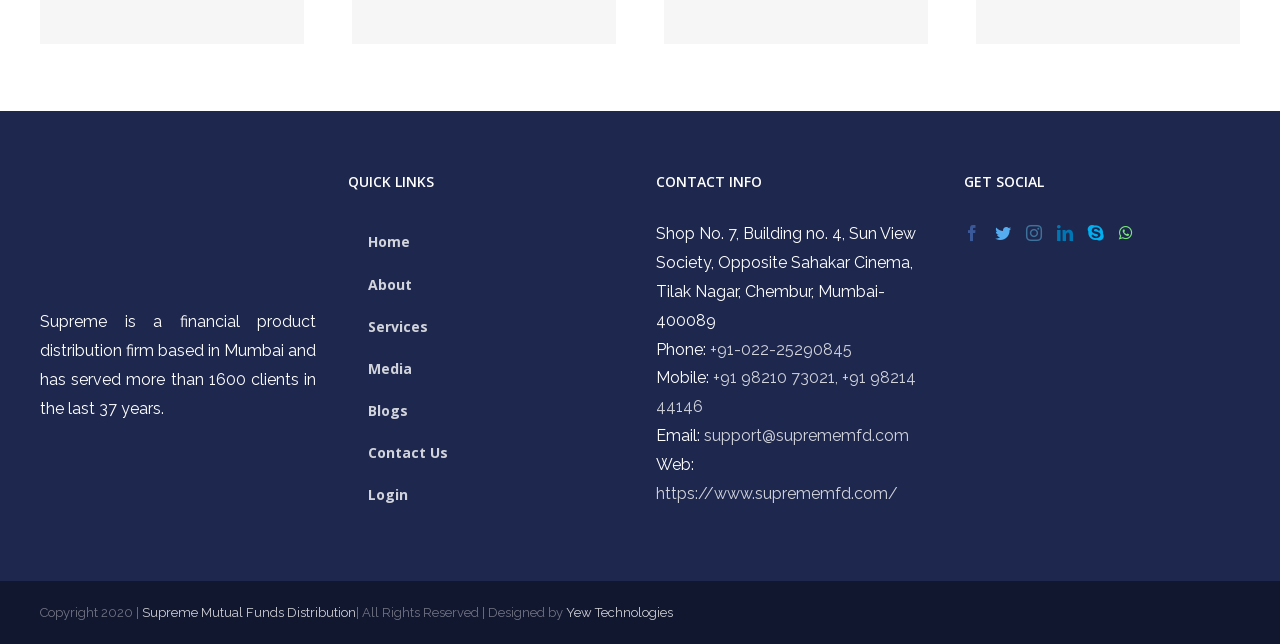Who designed the website?
Use the image to give a comprehensive and detailed response to the question.

The answer can be found in the LayoutTable element at the bottom of the page, where the copyright information is listed, and it mentions that the website was 'Designed by Yew Technologies'